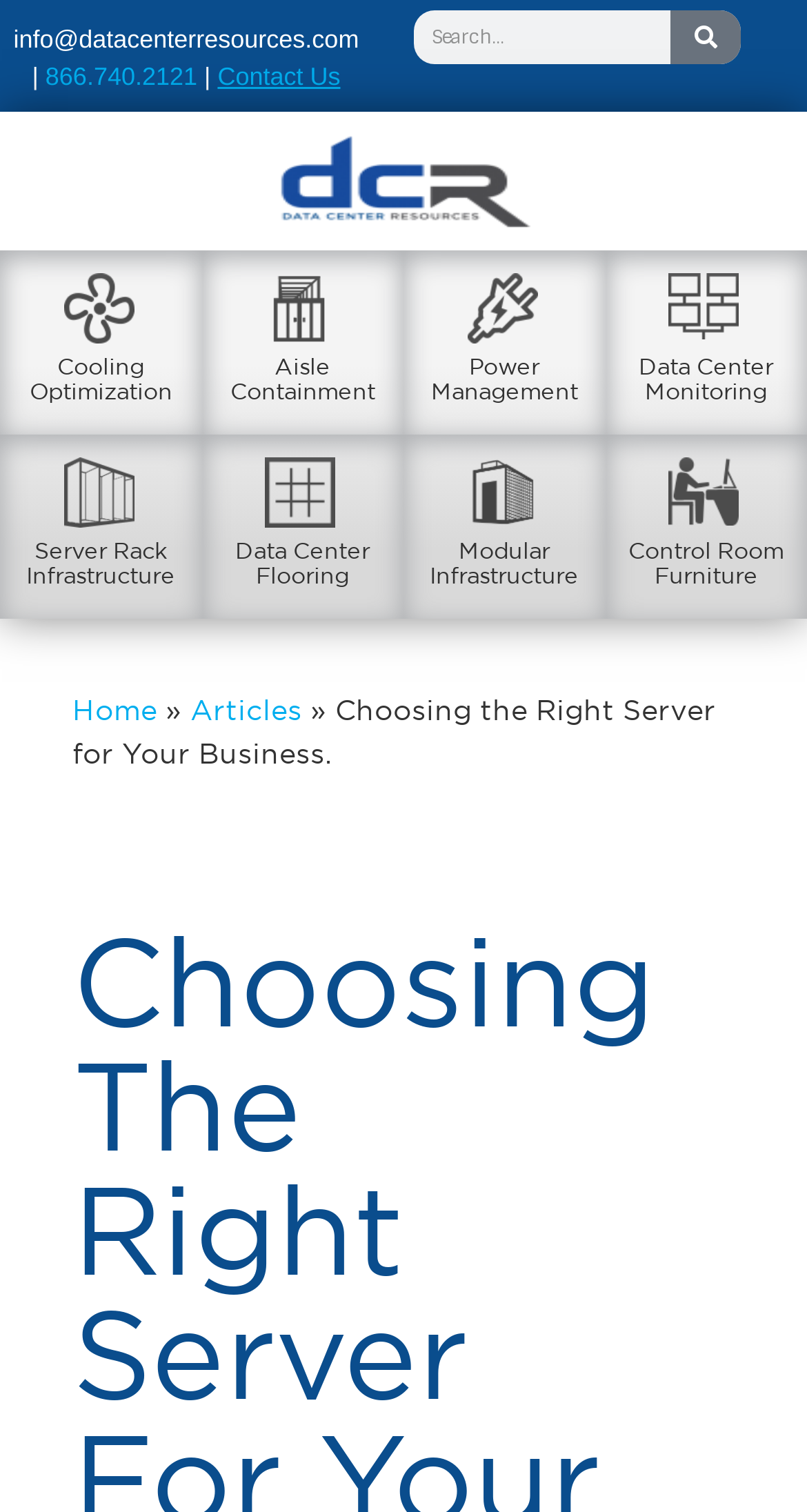Using the description: "Data CenterFlooring", determine the UI element's bounding box coordinates. Ensure the coordinates are in the format of four float numbers between 0 and 1, i.e., [left, top, right, bottom].

[0.25, 0.288, 0.5, 0.41]